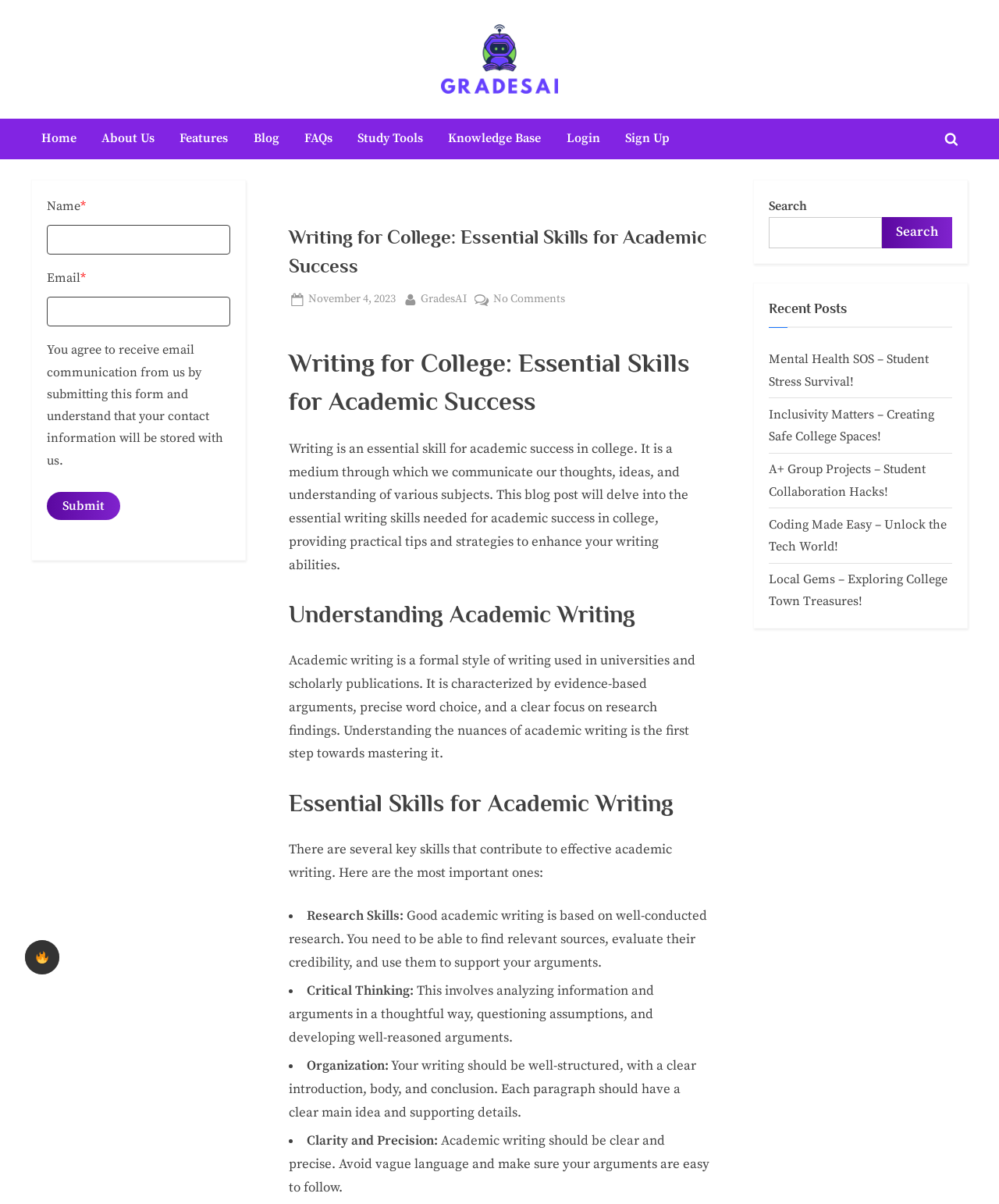How many recent posts are listed? Analyze the screenshot and reply with just one word or a short phrase.

5